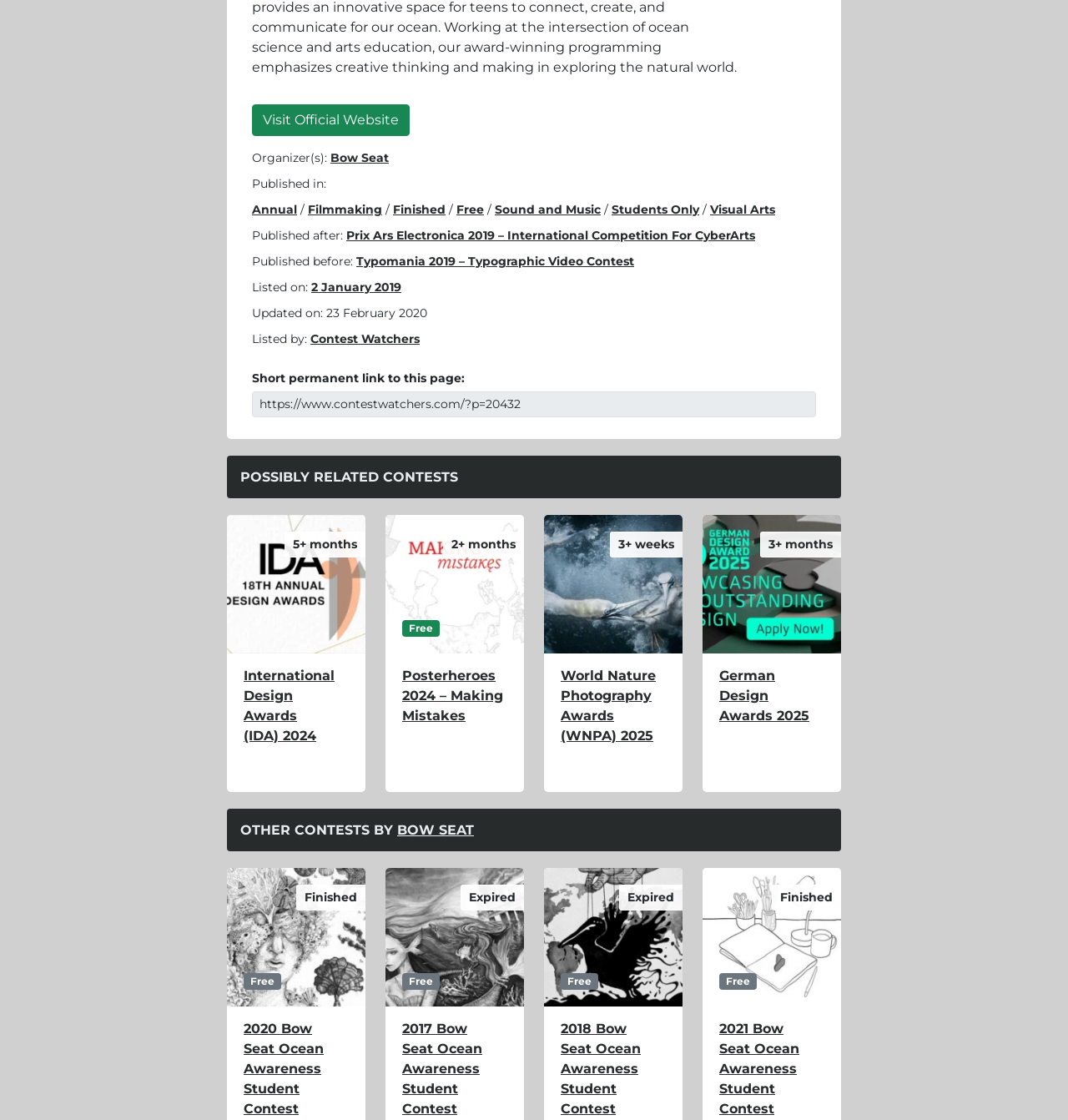Carefully examine the image and provide an in-depth answer to the question: How much time is remaining for the Posterheroes 2024 contest?

I found the answer by looking at the article section, where it lists '2+ months remaining Free' as the time remaining for the Posterheroes 2024 contest.